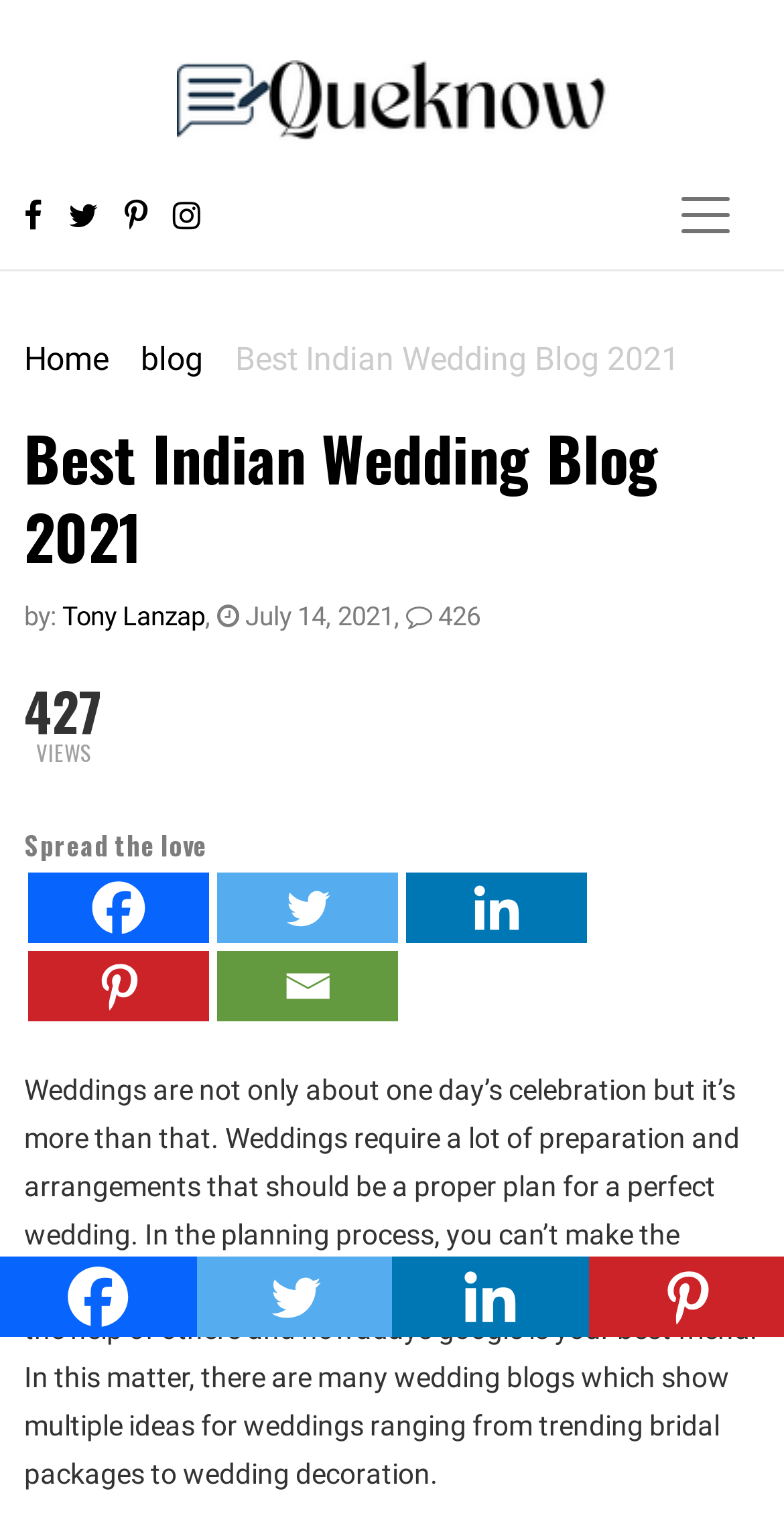Provide the bounding box coordinates of the section that needs to be clicked to accomplish the following instruction: "Click the Queknow Logo."

[0.224, 0.049, 0.776, 0.075]